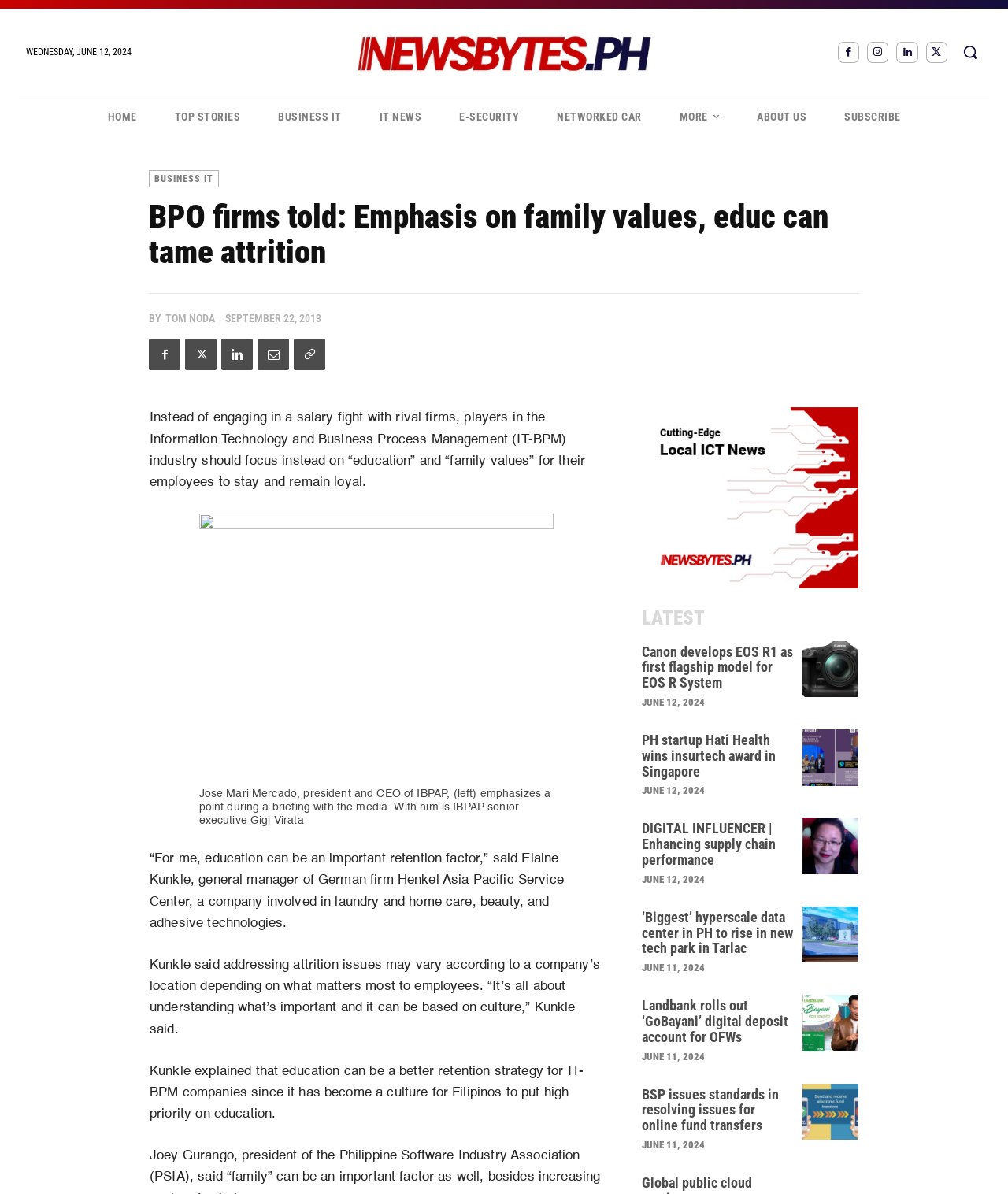Determine the bounding box coordinates of the region that needs to be clicked to achieve the task: "Search for something".

[0.944, 0.028, 0.981, 0.059]